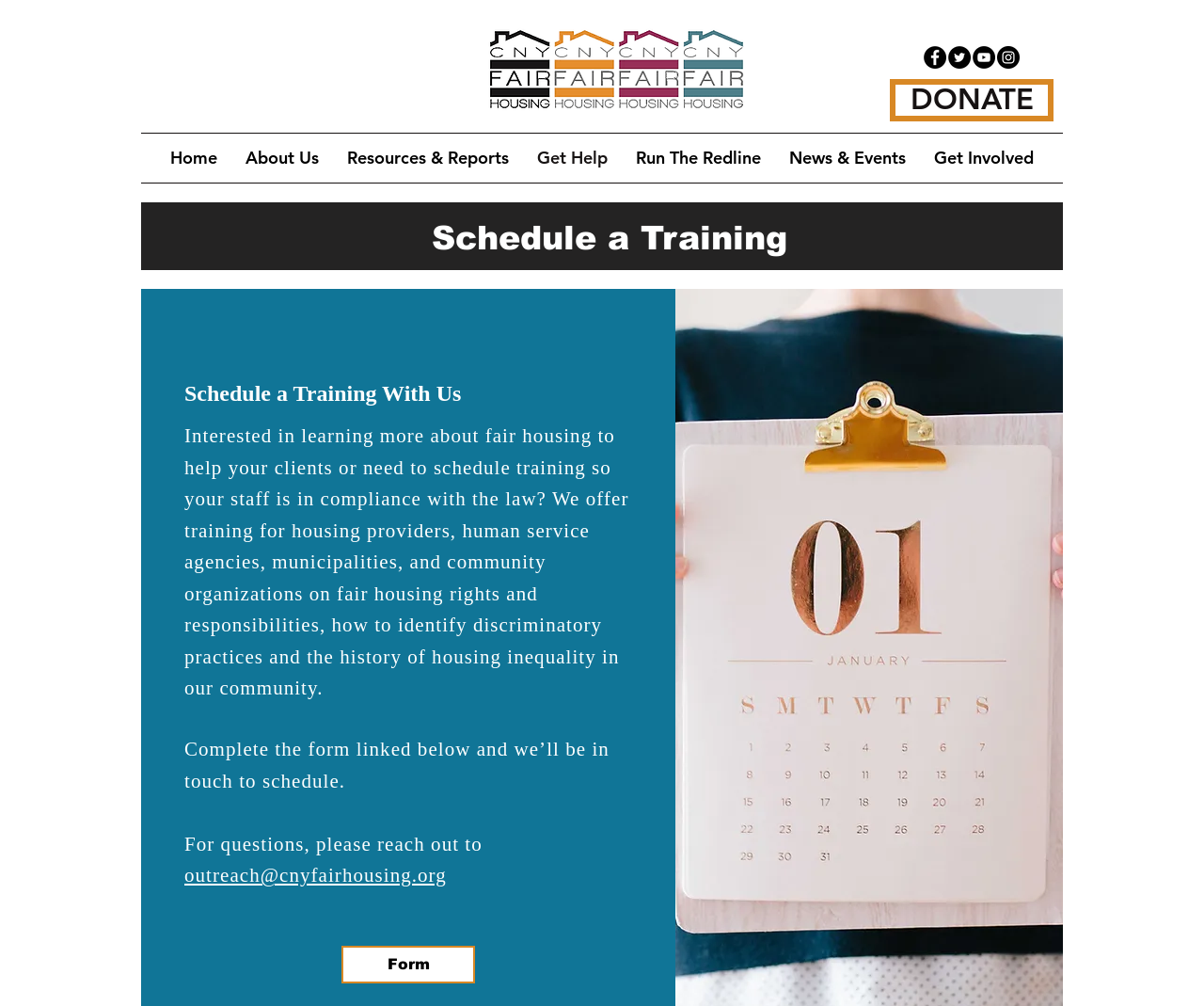What is the contact email for questions?
Refer to the image and give a detailed response to the question.

I found the contact email by looking for the link element with the text 'outreach@cnyfairhousing.org' which is located at [0.153, 0.859, 0.371, 0.882] and has the ID 502.